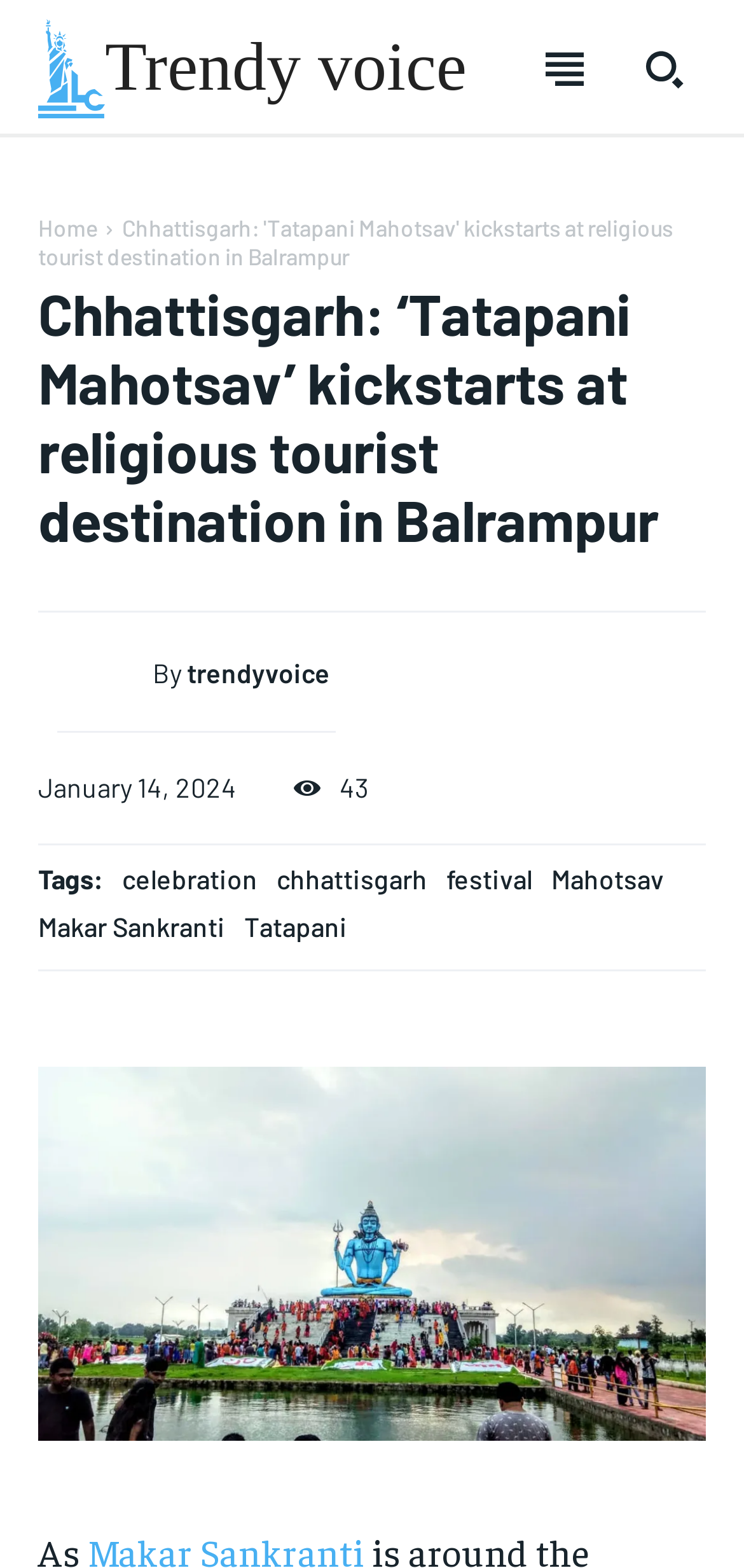Highlight the bounding box coordinates of the element you need to click to perform the following instruction: "Go to Home."

[0.051, 0.137, 0.131, 0.154]